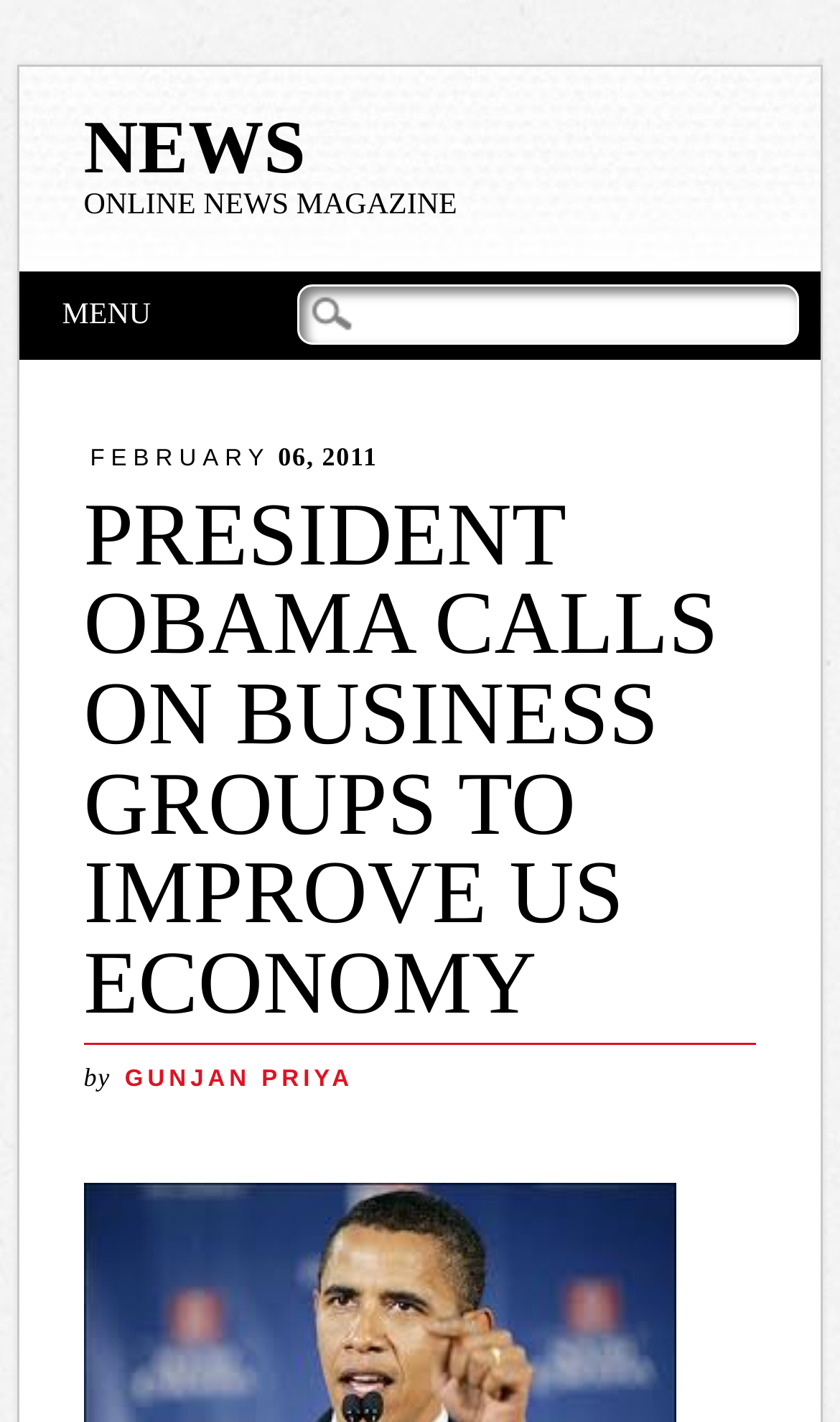Please determine the bounding box coordinates for the UI element described as: "Skip to content".

[0.02, 0.192, 0.141, 0.282]